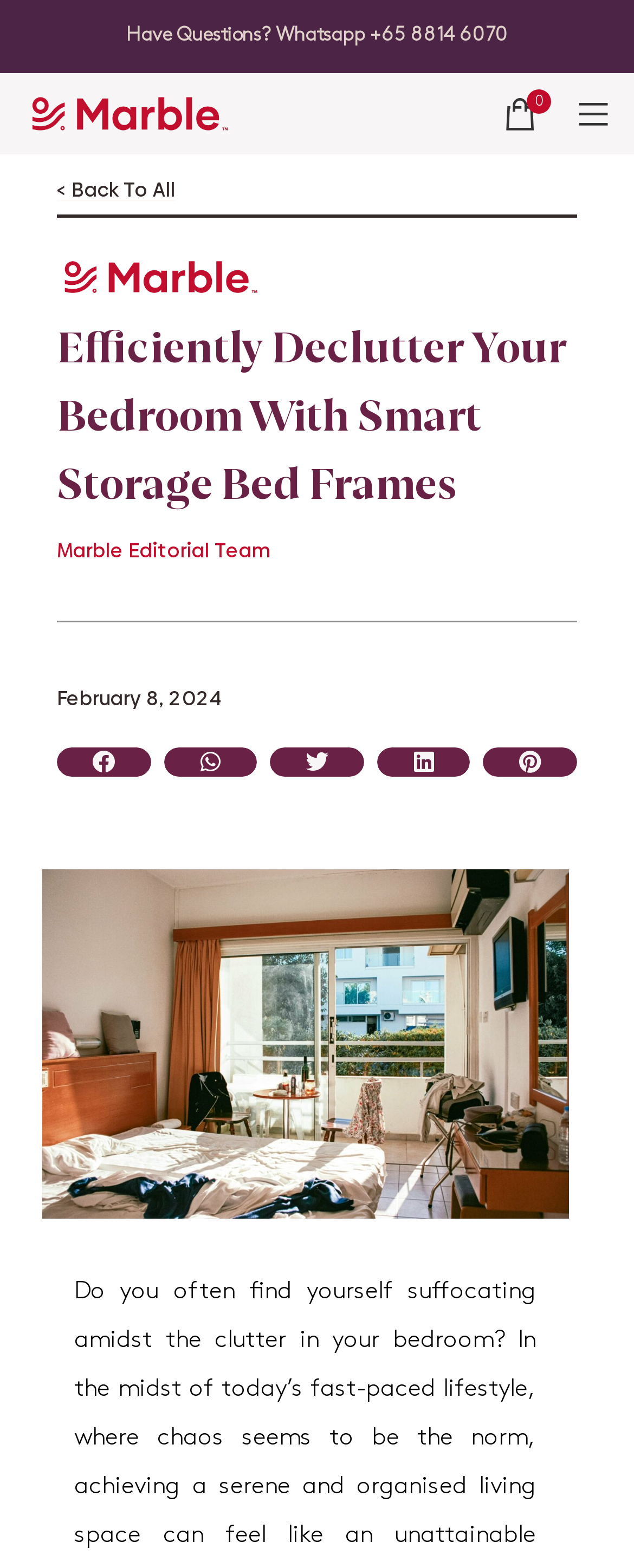Can you find the bounding box coordinates for the element that needs to be clicked to execute this instruction: "Visit the Marble Sleep Company website"? The coordinates should be given as four float numbers between 0 and 1, i.e., [left, top, right, bottom].

[0.038, 0.063, 0.372, 0.077]